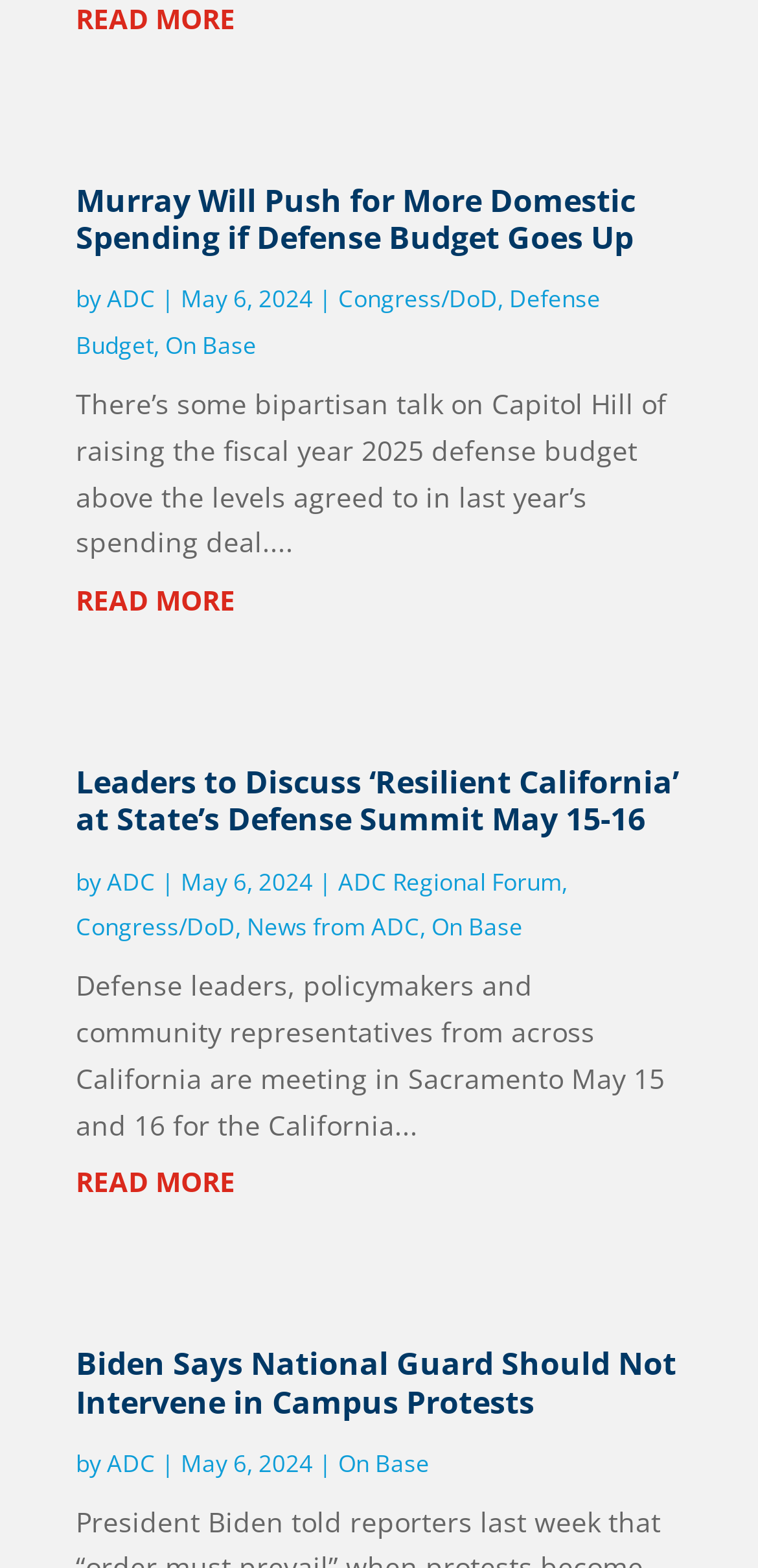Using the webpage screenshot, find the UI element described by ADC. Provide the bounding box coordinates in the format (top-left x, top-left y, bottom-right x, bottom-right y), ensuring all values are floating point numbers between 0 and 1.

[0.141, 0.18, 0.205, 0.201]